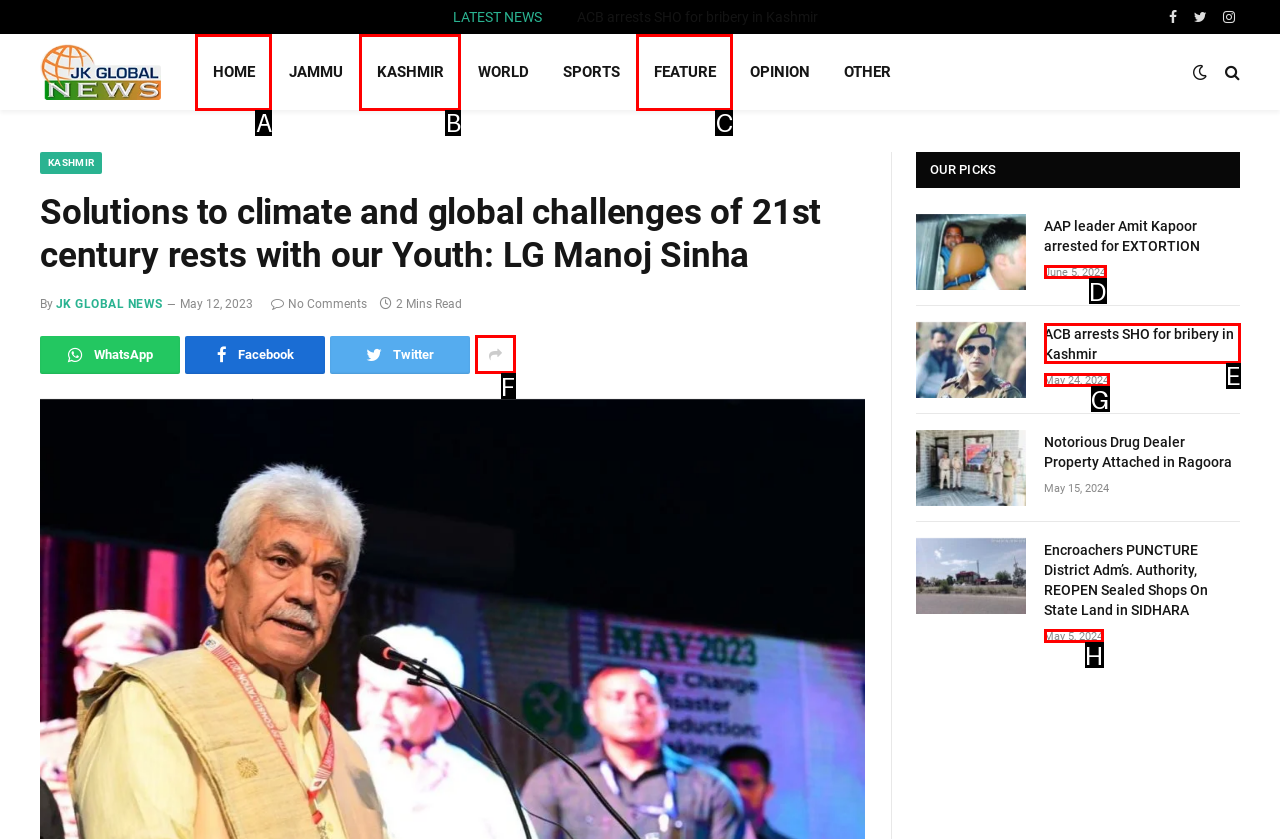Indicate which red-bounded element should be clicked to perform the task: Read the article 'ACB arrests SHO for bribery in Kashmir' Answer with the letter of the correct option.

E